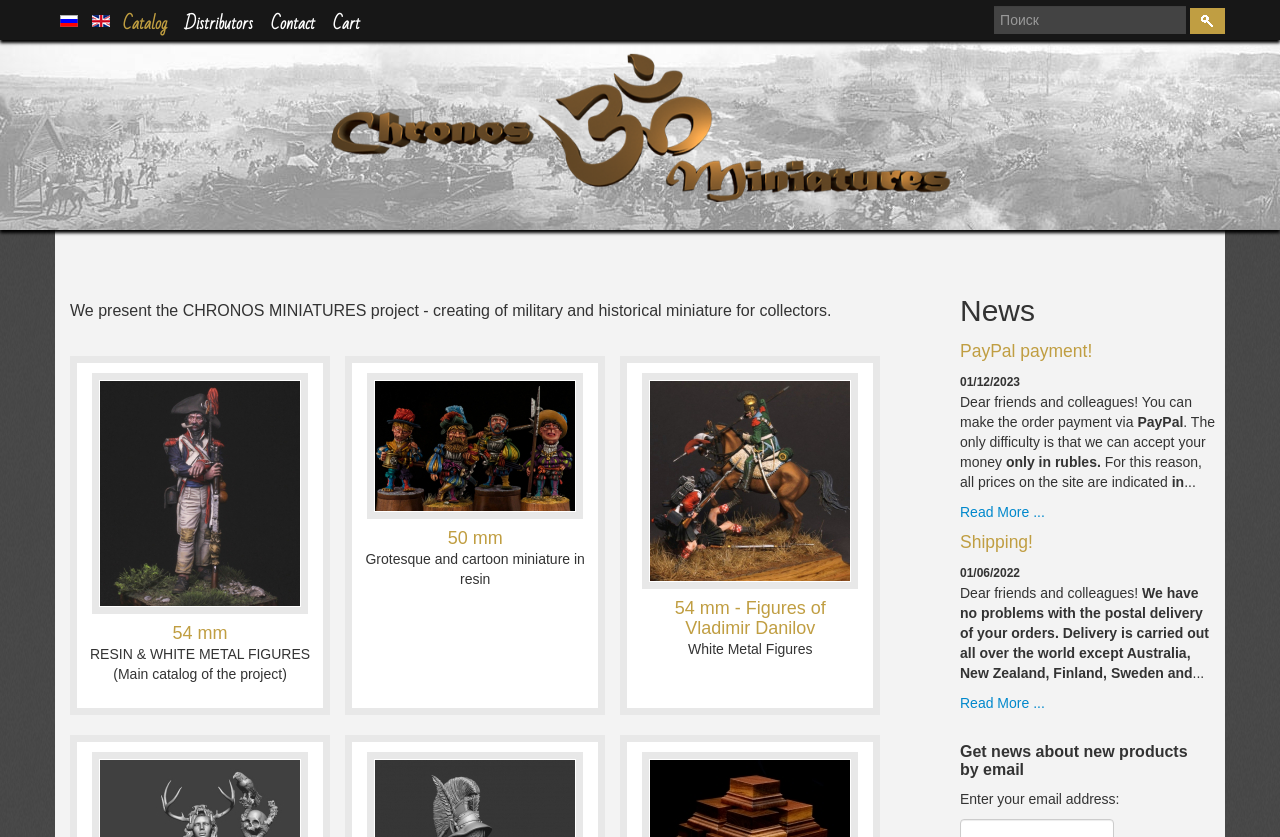Answer the question using only a single word or phrase: 
What can users do to receive news about new products?

Enter email address